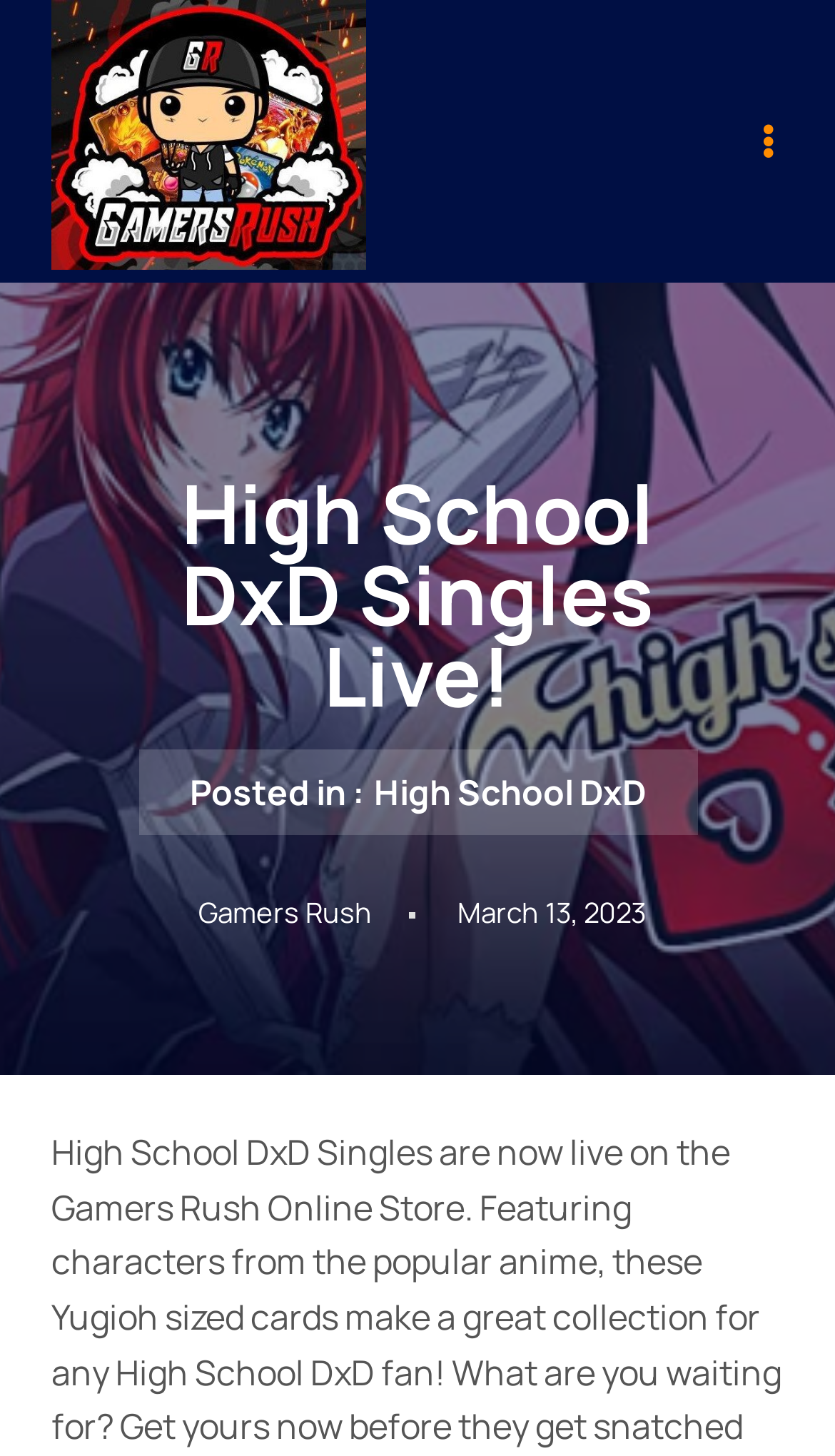Provide the bounding box coordinates of the HTML element this sentence describes: "Web Design". The bounding box coordinates consist of four float numbers between 0 and 1, i.e., [left, top, right, bottom].

None